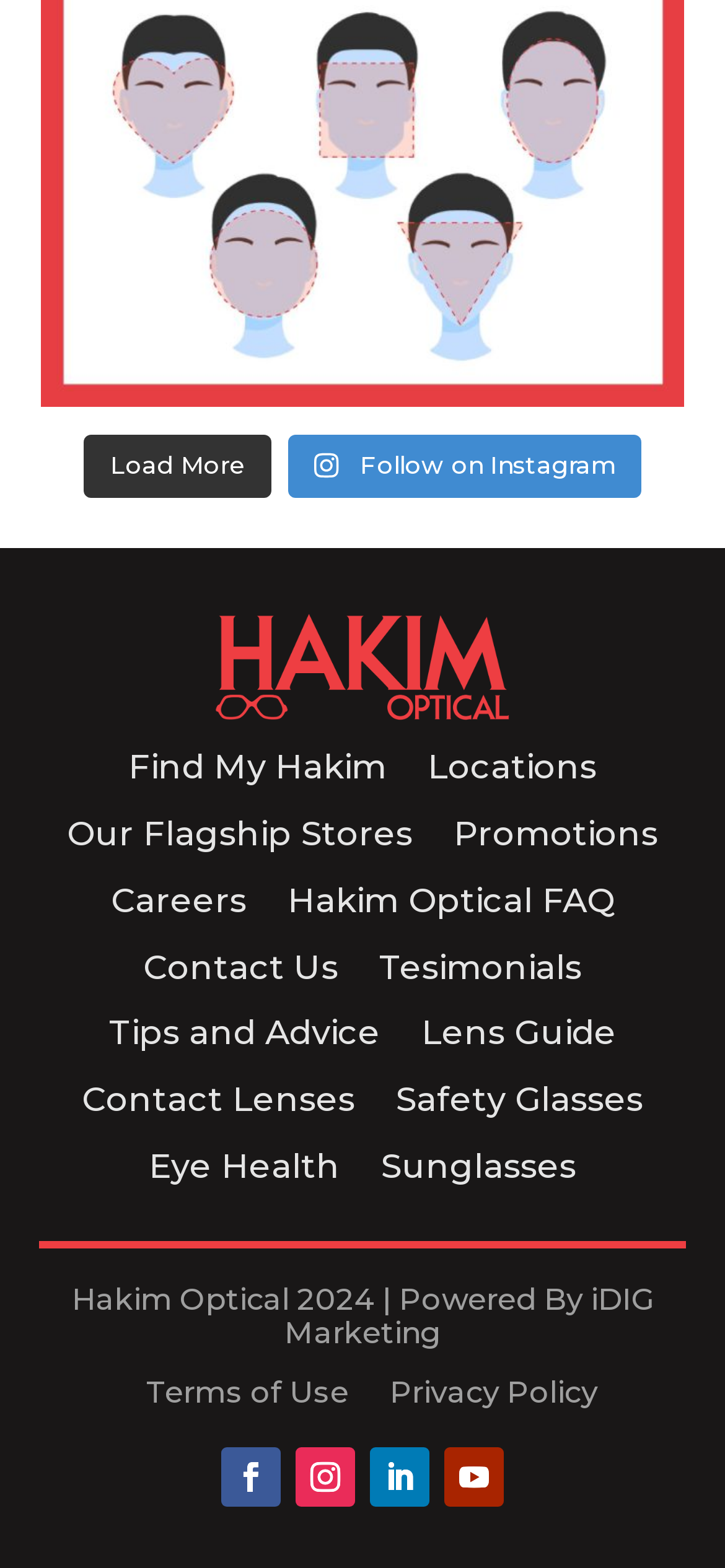Using the provided element description "Find My Hakim", determine the bounding box coordinates of the UI element.

[0.177, 0.479, 0.533, 0.512]